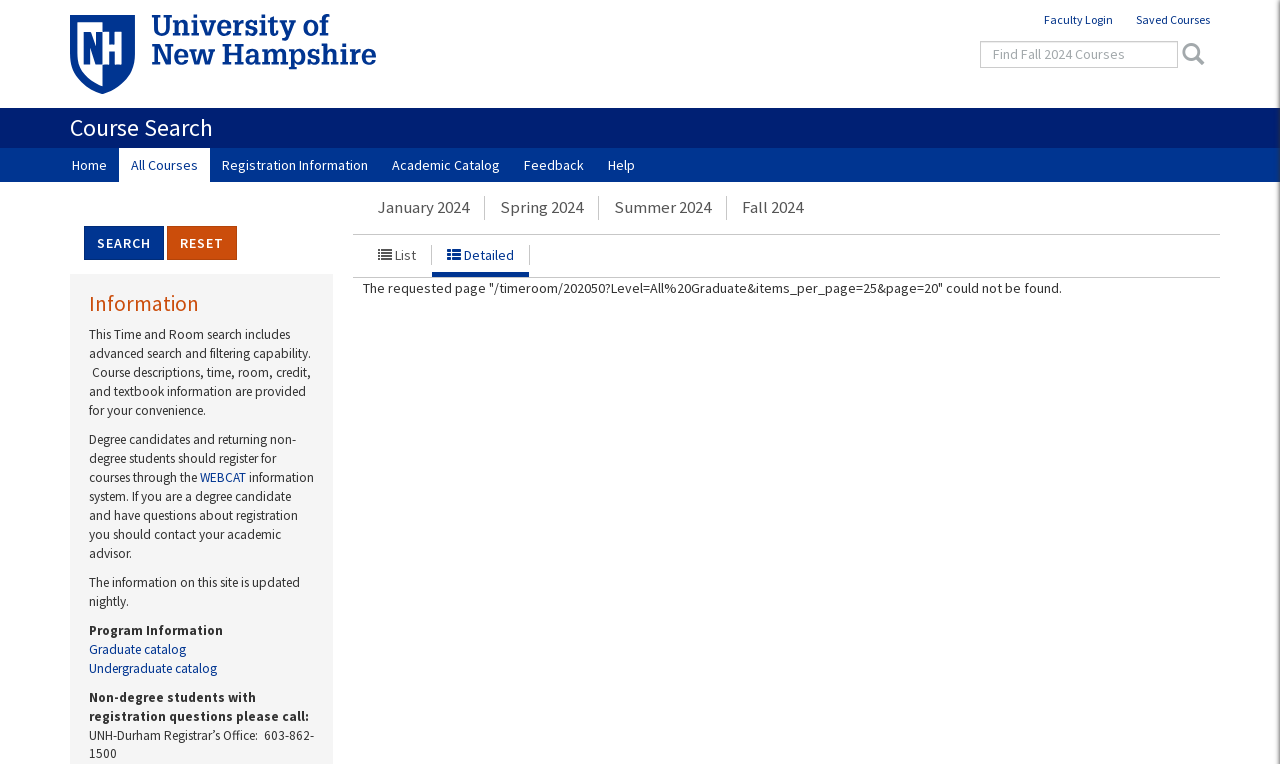Determine the bounding box coordinates of the clickable element to achieve the following action: 'Search for courses'. Provide the coordinates as four float values between 0 and 1, formatted as [left, top, right, bottom].

[0.766, 0.054, 0.92, 0.089]